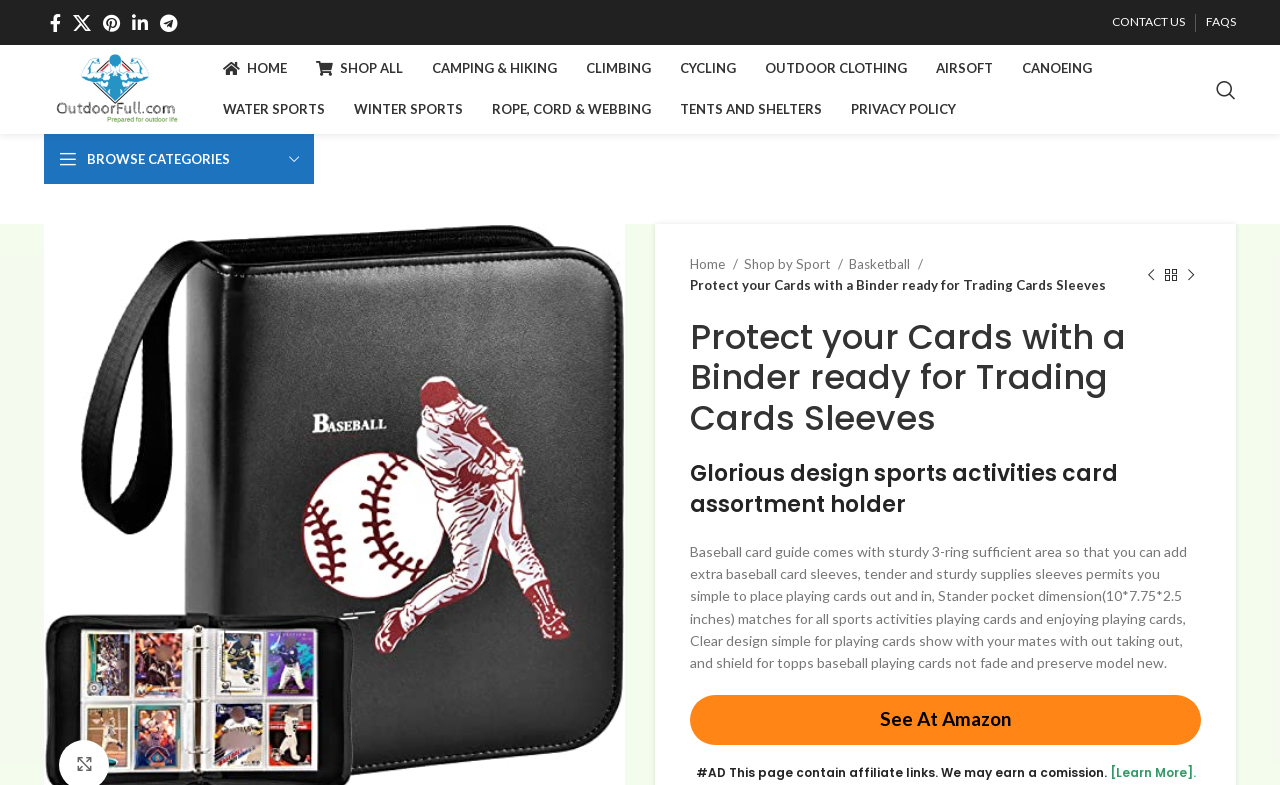Please determine the bounding box coordinates of the element to click on in order to accomplish the following task: "See product on Amazon". Ensure the coordinates are four float numbers ranging from 0 to 1, i.e., [left, top, right, bottom].

[0.539, 0.885, 0.938, 0.949]